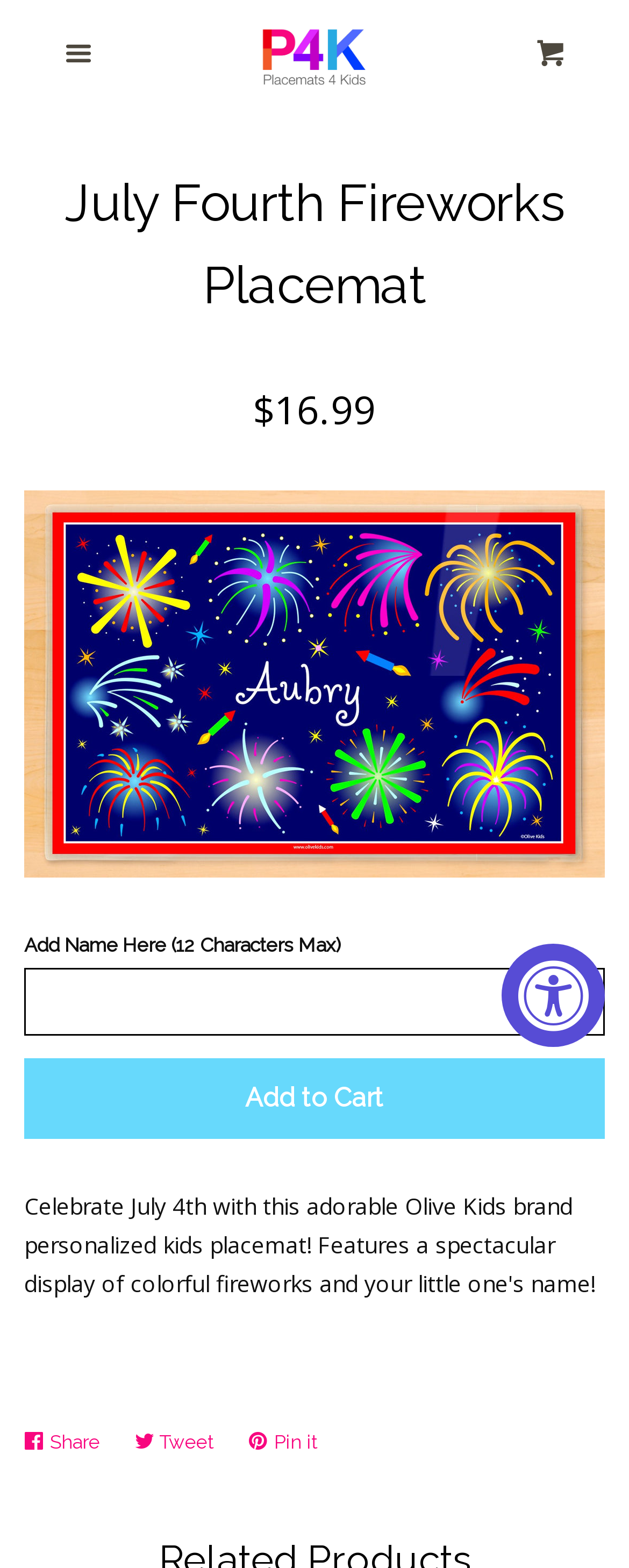What is the price of the July Fourth Fireworks Placemat? Based on the image, give a response in one word or a short phrase.

$16.99